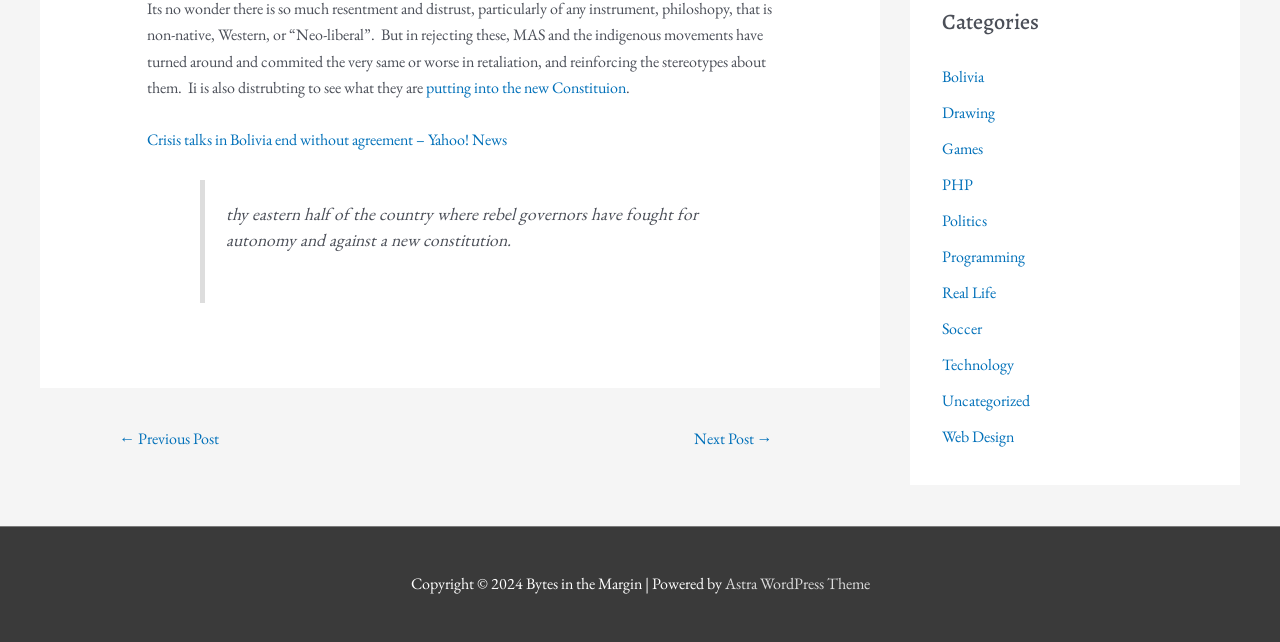Bounding box coordinates are specified in the format (top-left x, top-left y, bottom-right x, bottom-right y). All values are floating point numbers bounded between 0 and 1. Please provide the bounding box coordinate of the region this sentence describes: Real Life

[0.736, 0.44, 0.778, 0.473]